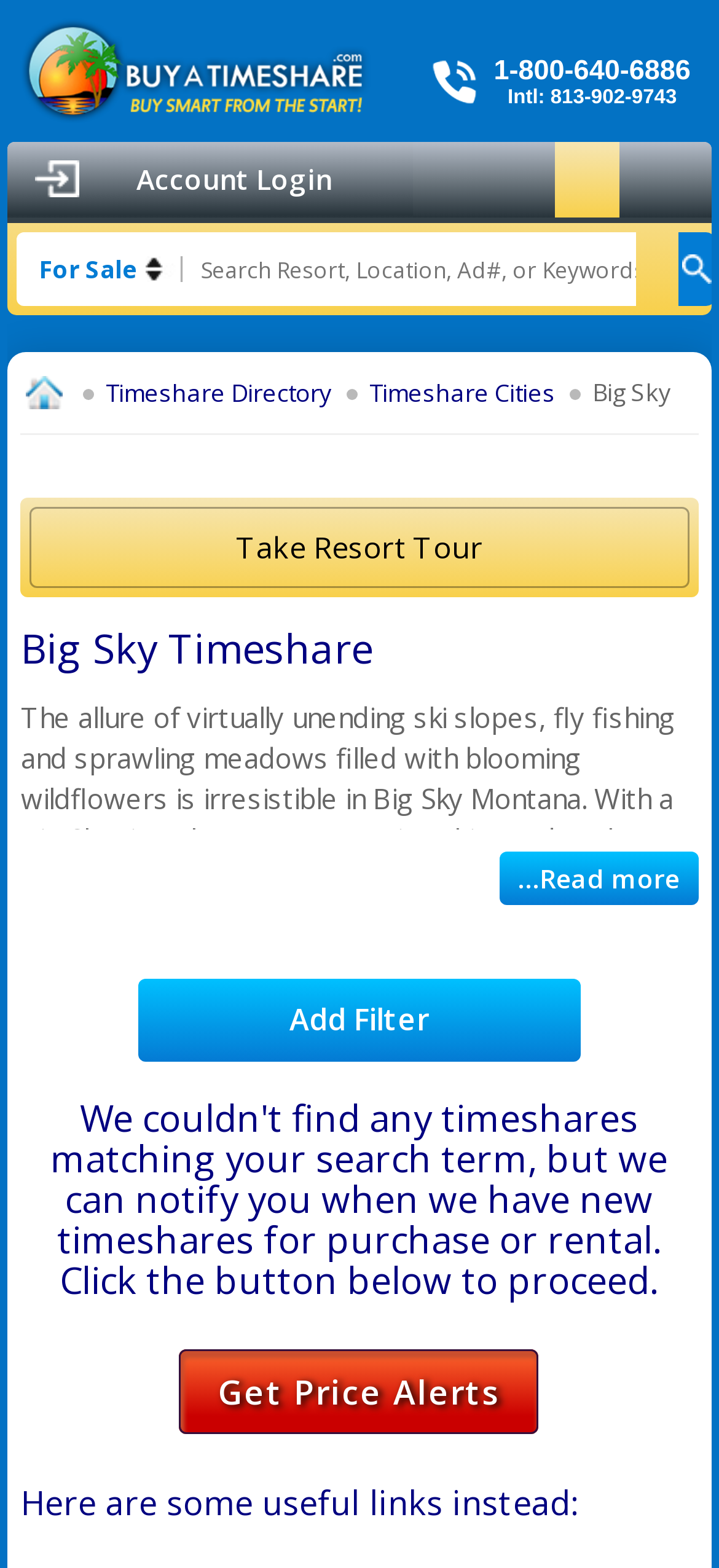Please study the image and answer the question comprehensively:
What is the name of the resort being described?

I found a static text element with the text 'Big Sky' in the main content section of the webpage. This suggests that the webpage is describing a resort called Big Sky.